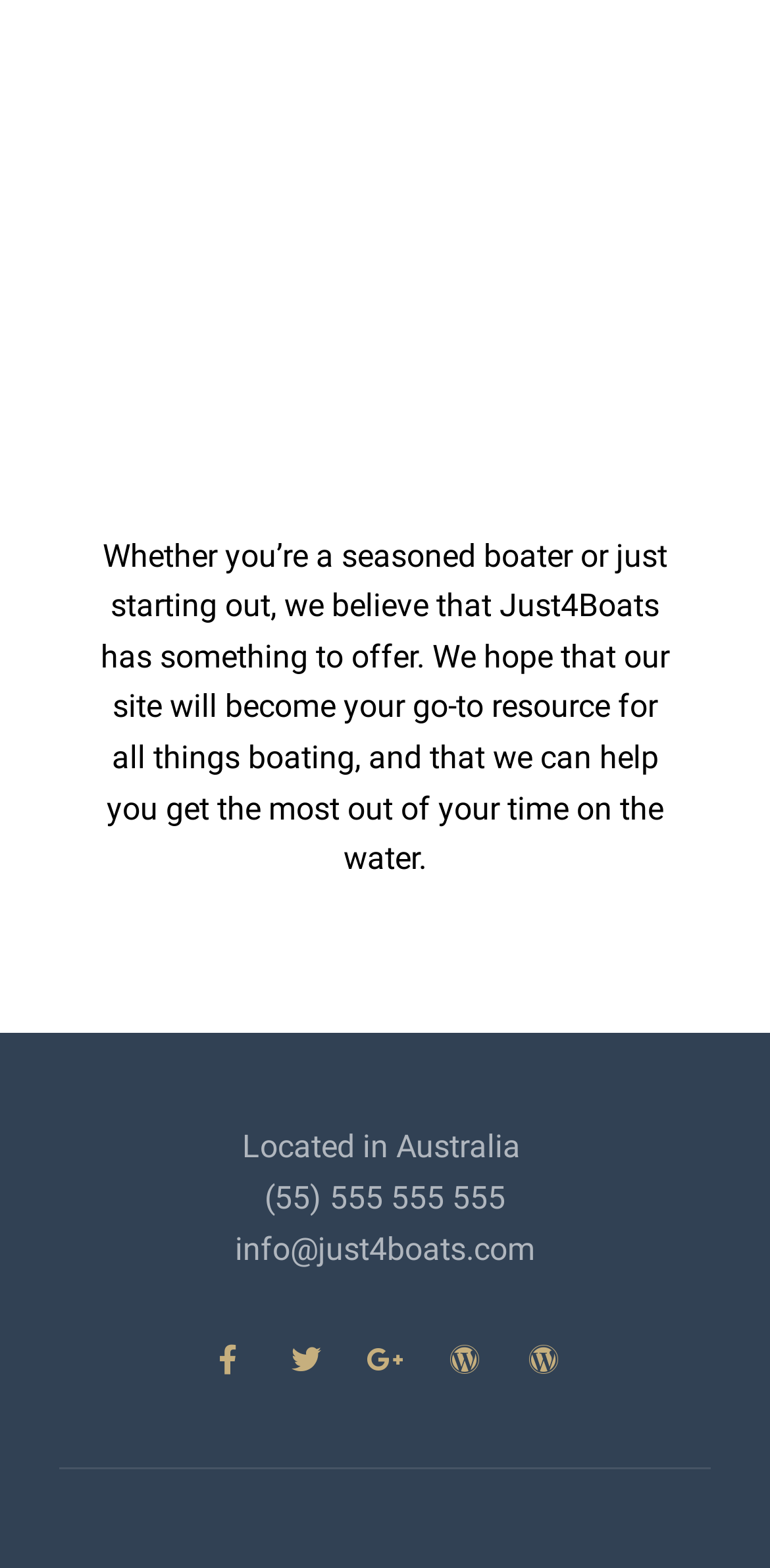How many social media platforms are linked?
Please give a well-detailed answer to the question.

There are four social media links at the bottom of the page, namely Facebook, Twitter, Google-plus, and Wordpress, which suggests that Just4Boats has a presence on these four platforms.